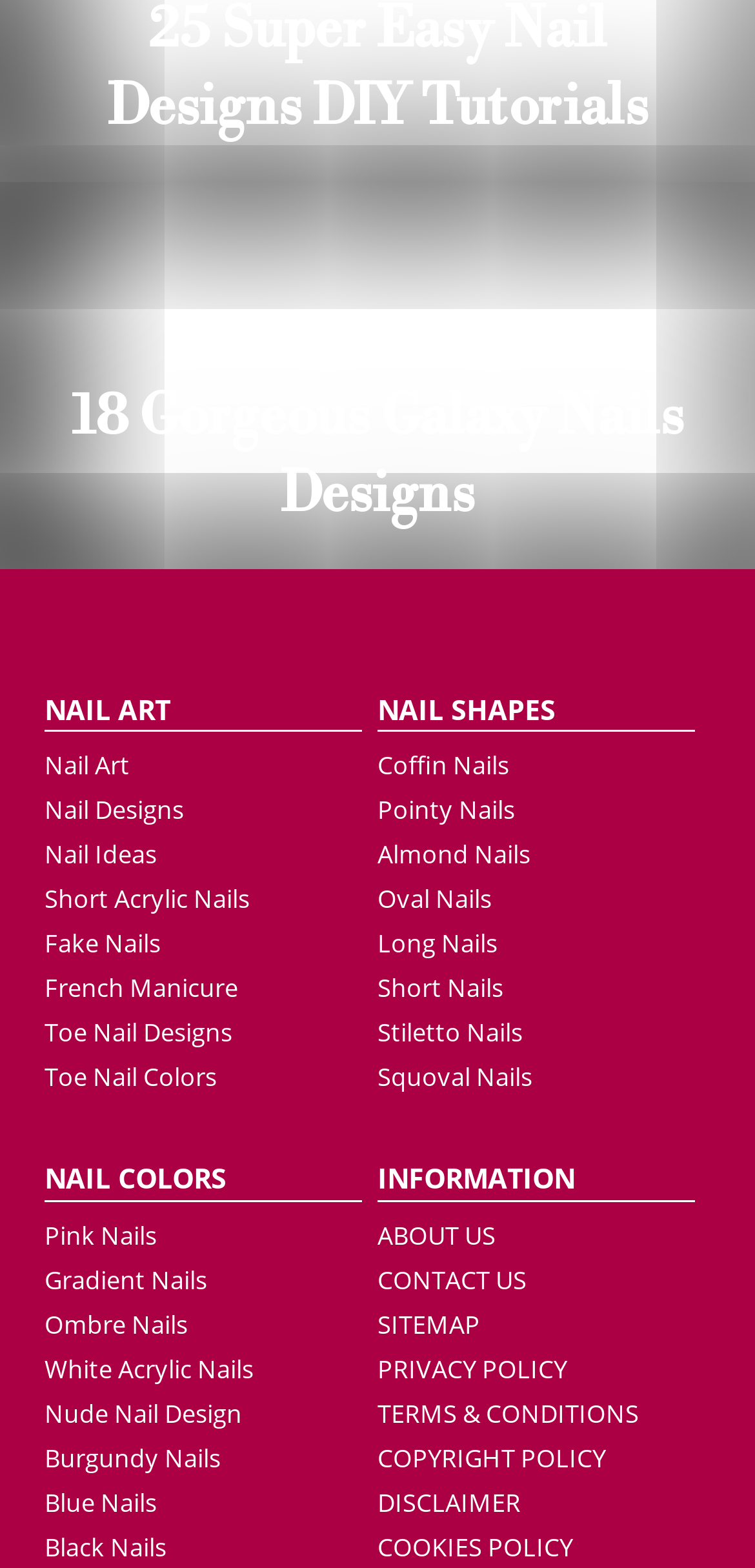Identify the bounding box of the HTML element described here: "White Acrylic Nails". Provide the coordinates as four float numbers between 0 and 1: [left, top, right, bottom].

[0.059, 0.862, 0.336, 0.884]